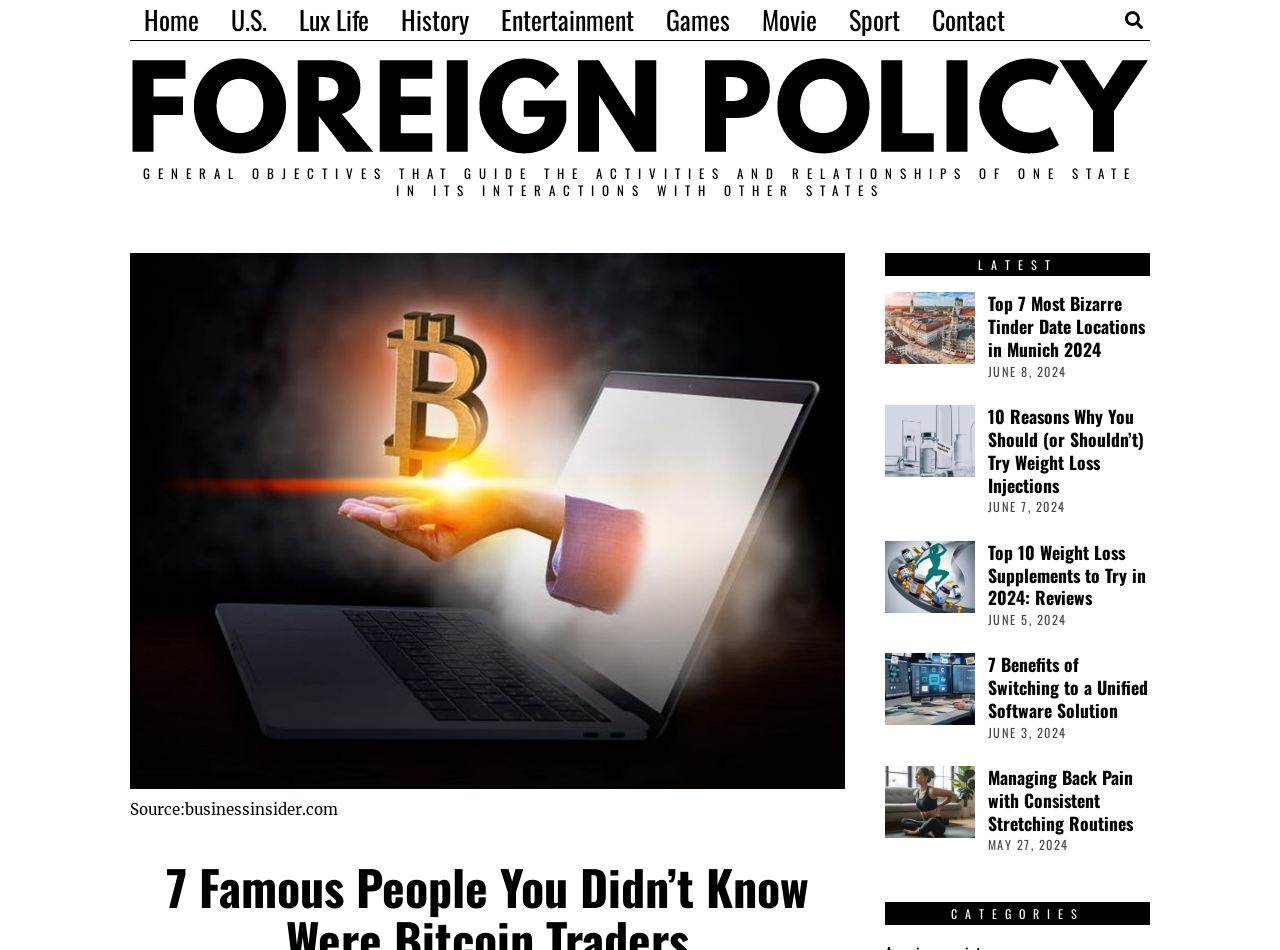What is the source of the image in the figure caption?
Based on the screenshot, give a detailed explanation to answer the question.

I determined the source by looking at the figure caption, which includes the text 'Source:businessinsider.com'.